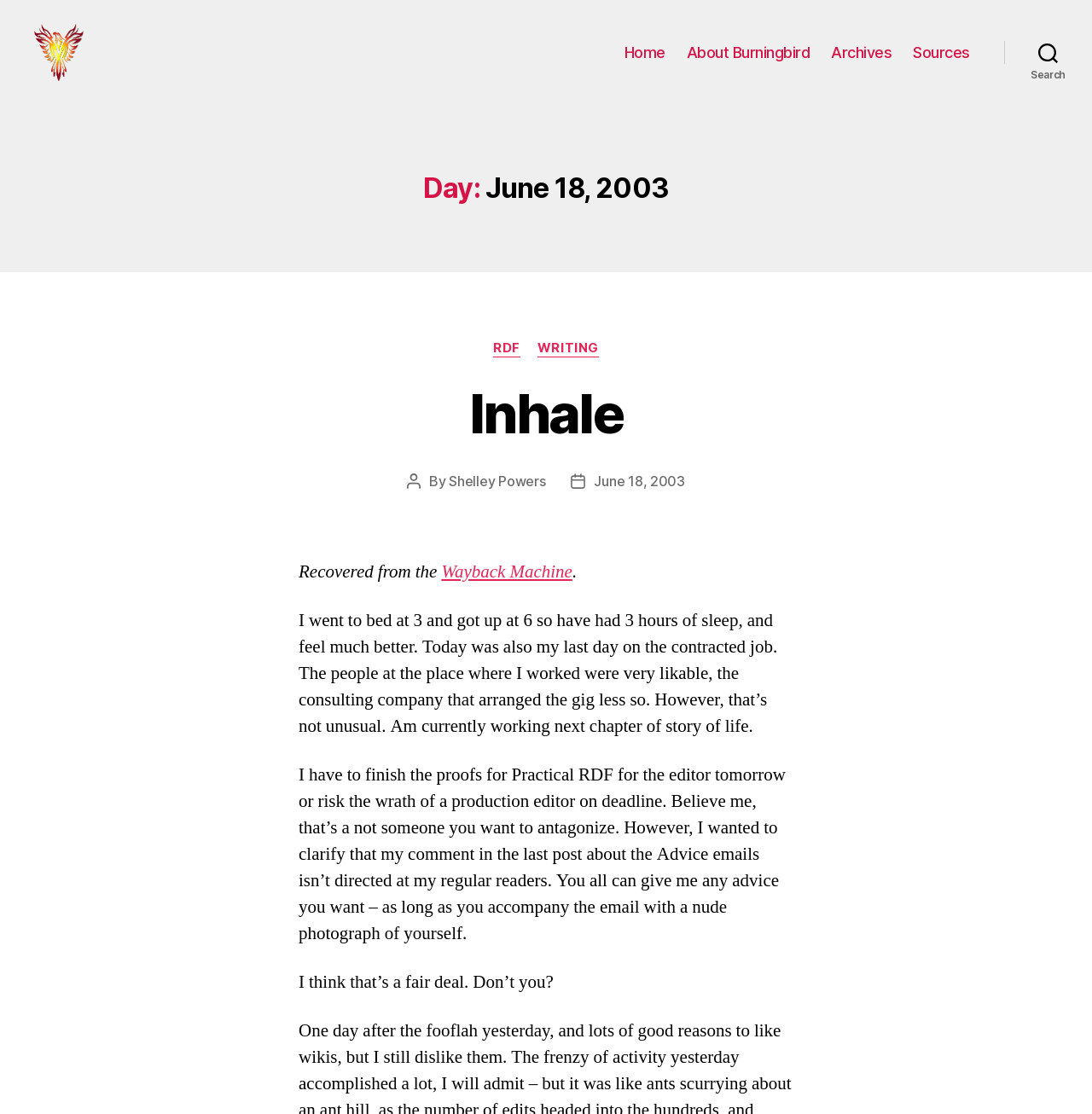Locate the bounding box coordinates of the UI element described by: "Shelley Powers". The bounding box coordinates should consist of four float numbers between 0 and 1, i.e., [left, top, right, bottom].

[0.411, 0.442, 0.5, 0.457]